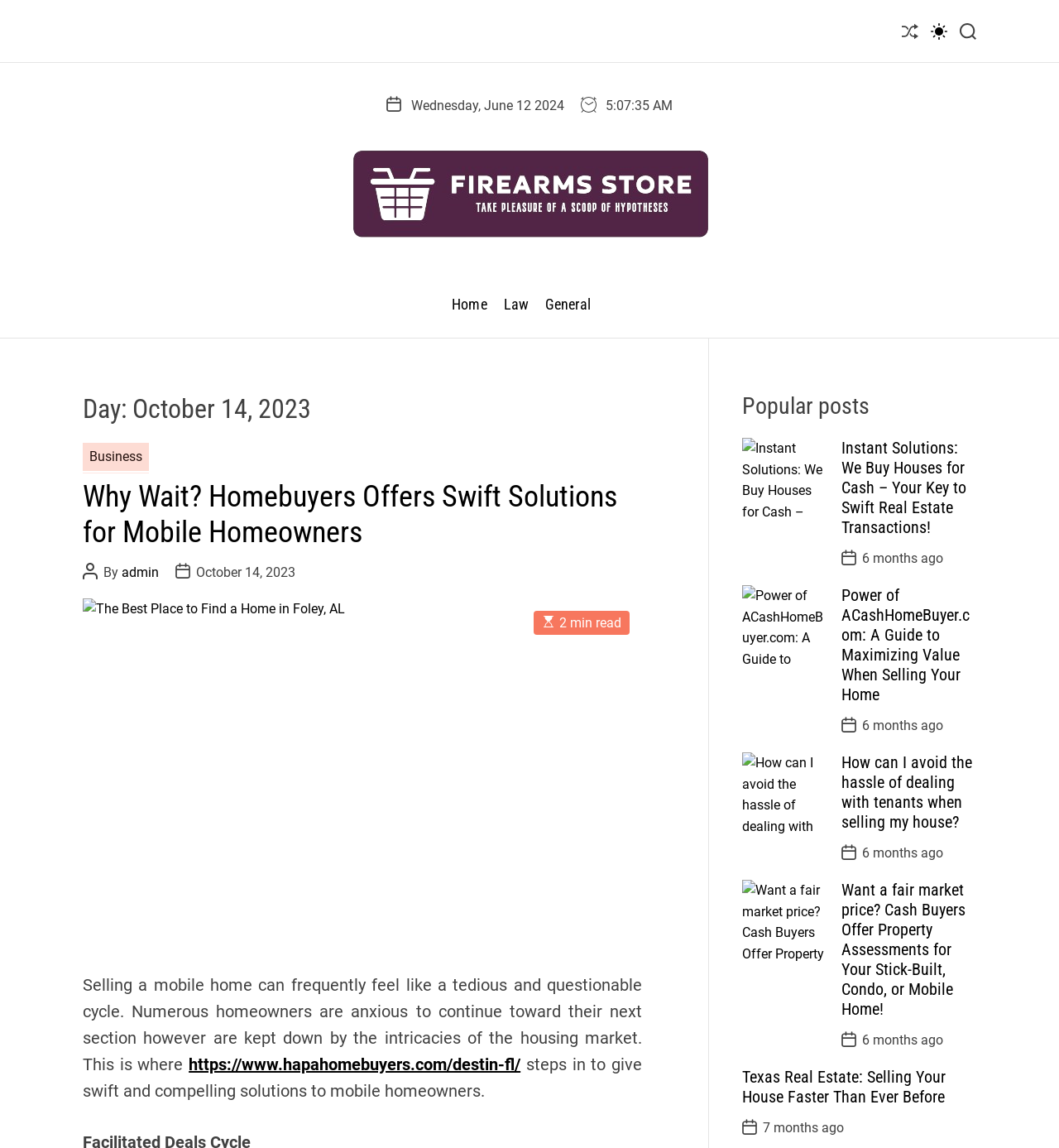Find the bounding box coordinates of the element you need to click on to perform this action: 'Switch color mode'. The coordinates should be represented by four float values between 0 and 1, in the format [left, top, right, bottom].

[0.879, 0.007, 0.895, 0.047]